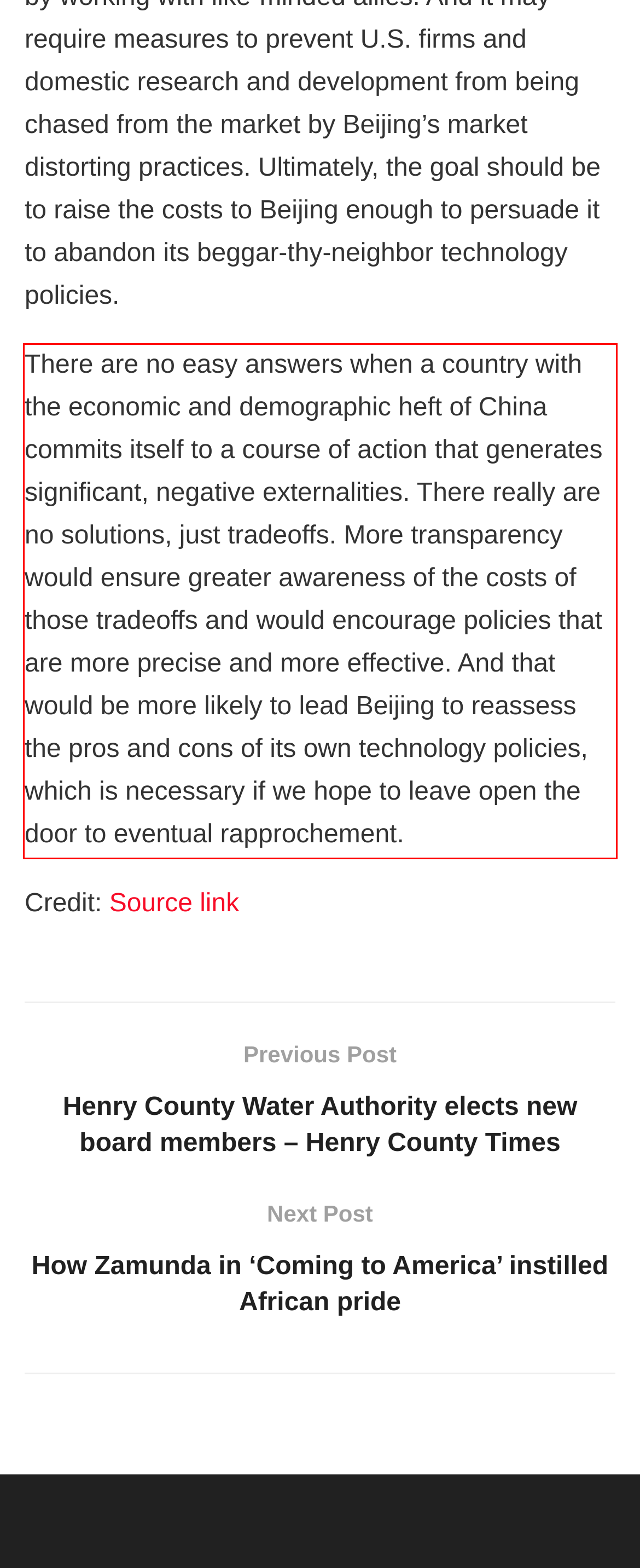Please perform OCR on the text content within the red bounding box that is highlighted in the provided webpage screenshot.

There are no easy answers when a country with the economic and demographic heft of China commits itself to a course of action that generates significant, negative externalities. There really are no solutions, just tradeoffs. More transparency would ensure greater awareness of the costs of those tradeoffs and would encourage policies that are more precise and more effective. And that would be more likely to lead Beijing to reassess the pros and cons of its own technology policies, which is necessary if we hope to leave open the door to eventual rapprochement.